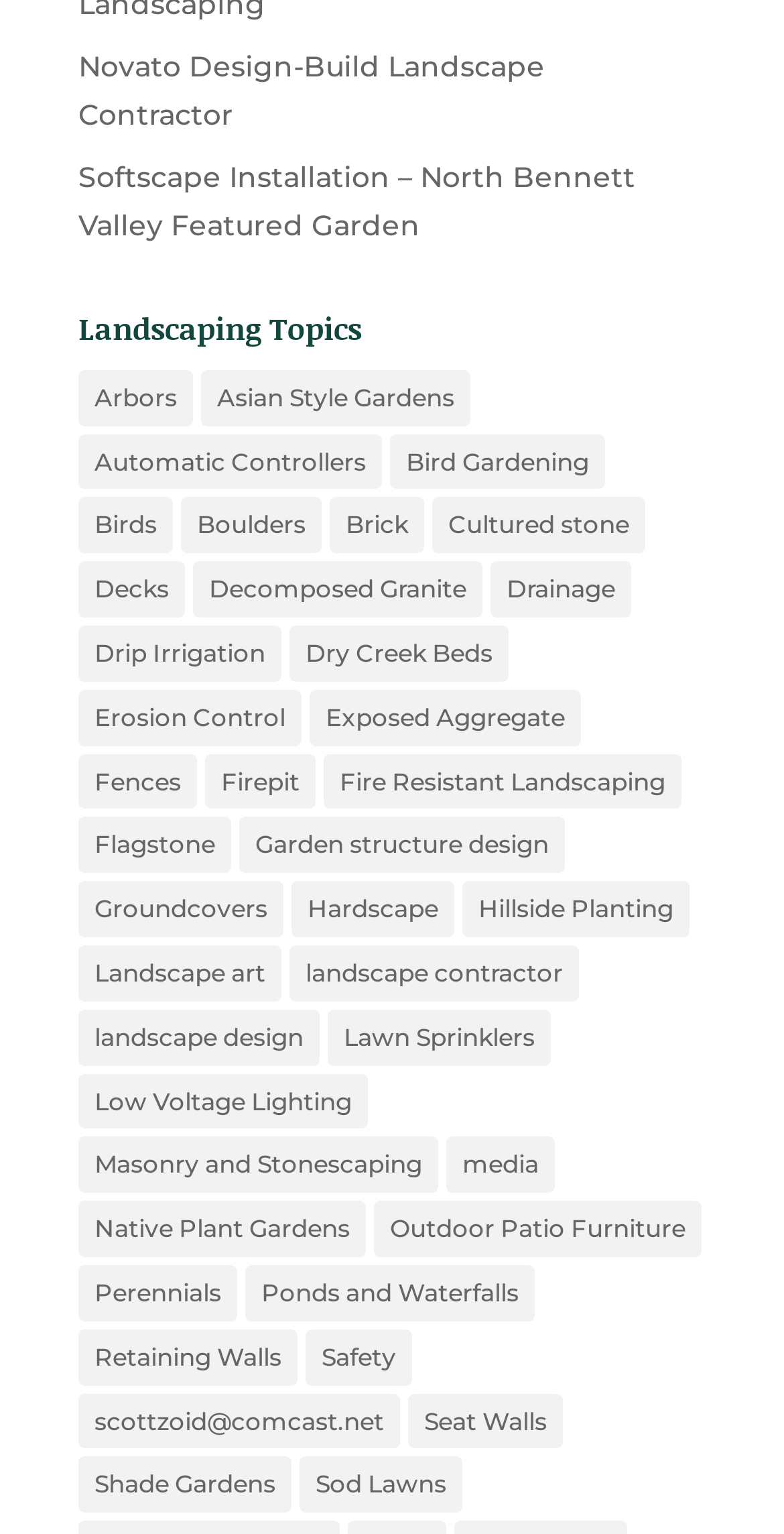Find the bounding box coordinates of the clickable region needed to perform the following instruction: "Learn about 'Bird Gardening'". The coordinates should be provided as four float numbers between 0 and 1, i.e., [left, top, right, bottom].

[0.497, 0.283, 0.772, 0.319]